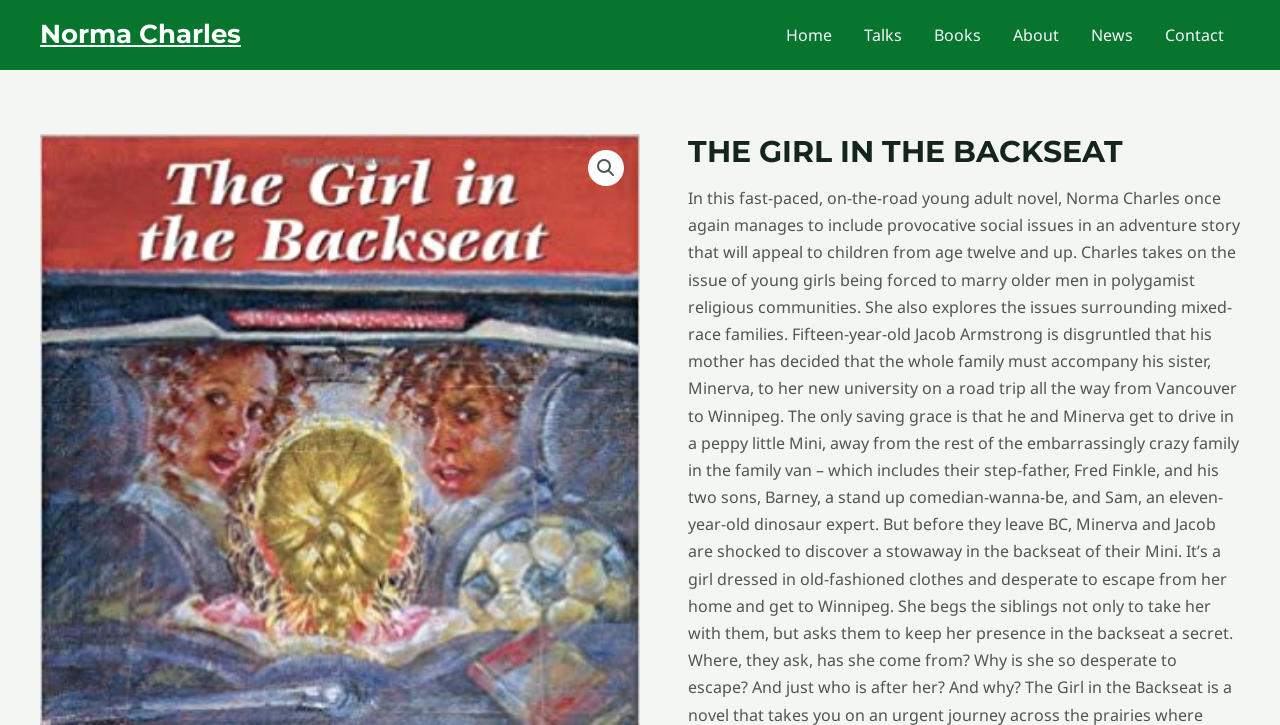Indicate the bounding box coordinates of the element that must be clicked to execute the instruction: "go to Norma Charles' page". The coordinates should be given as four float numbers between 0 and 1, i.e., [left, top, right, bottom].

[0.031, 0.025, 0.188, 0.07]